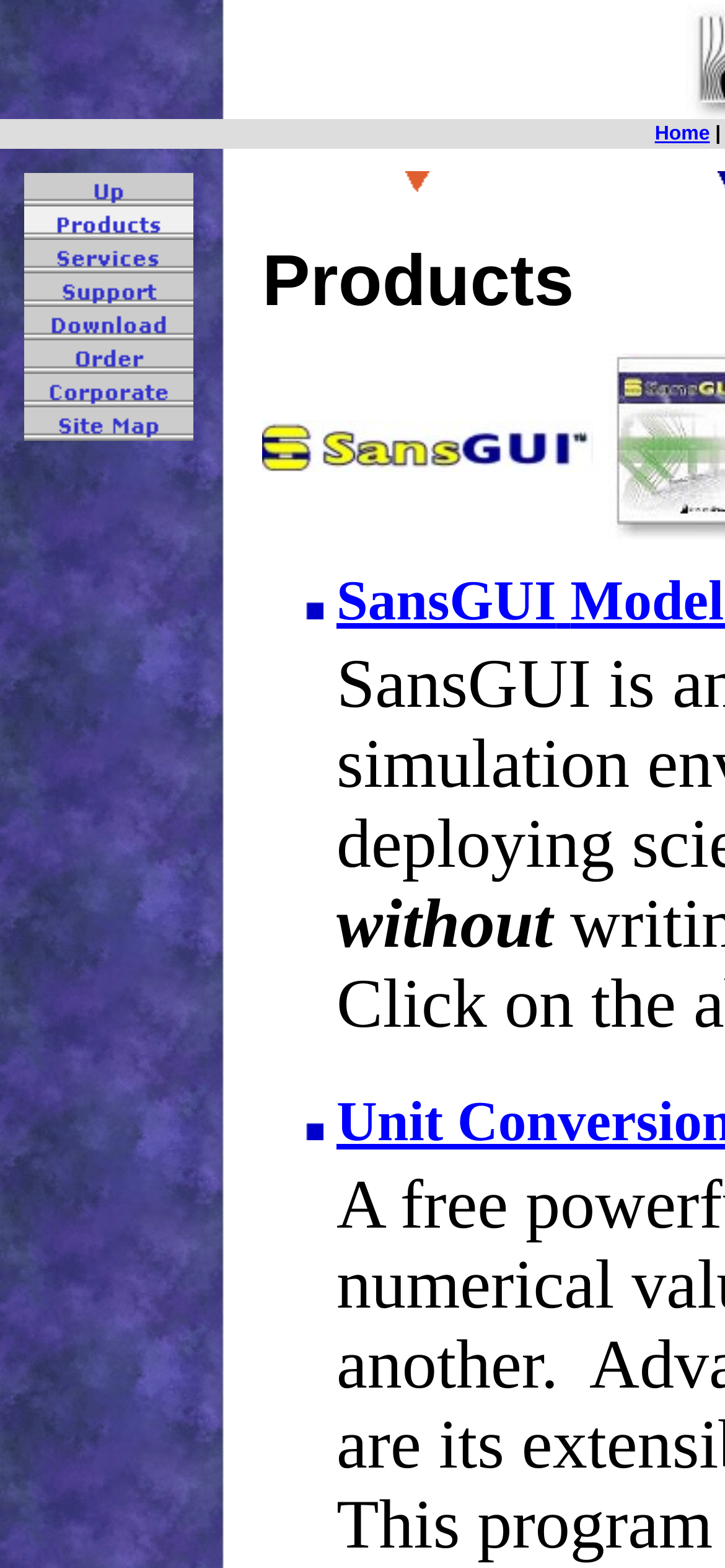Is there an image on the webpage?
Using the image as a reference, deliver a detailed and thorough answer to the question.

I found several images on the webpage, including the ones accompanying the links in the top navigation bar and a standalone image in the middle of the page.